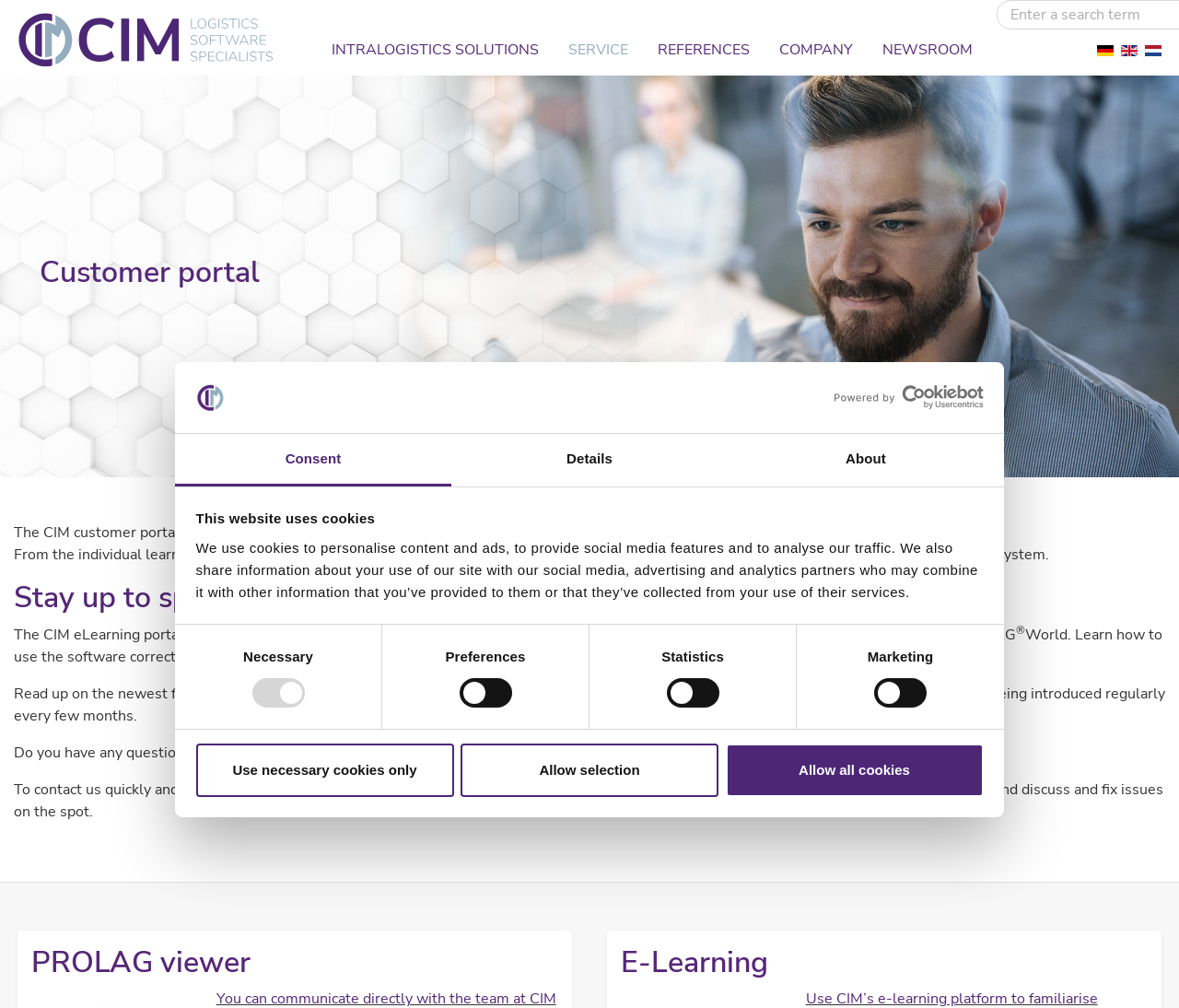Determine the bounding box coordinates of the clickable region to carry out the instruction: "Click the 'Use necessary cookies only' button".

[0.166, 0.737, 0.385, 0.79]